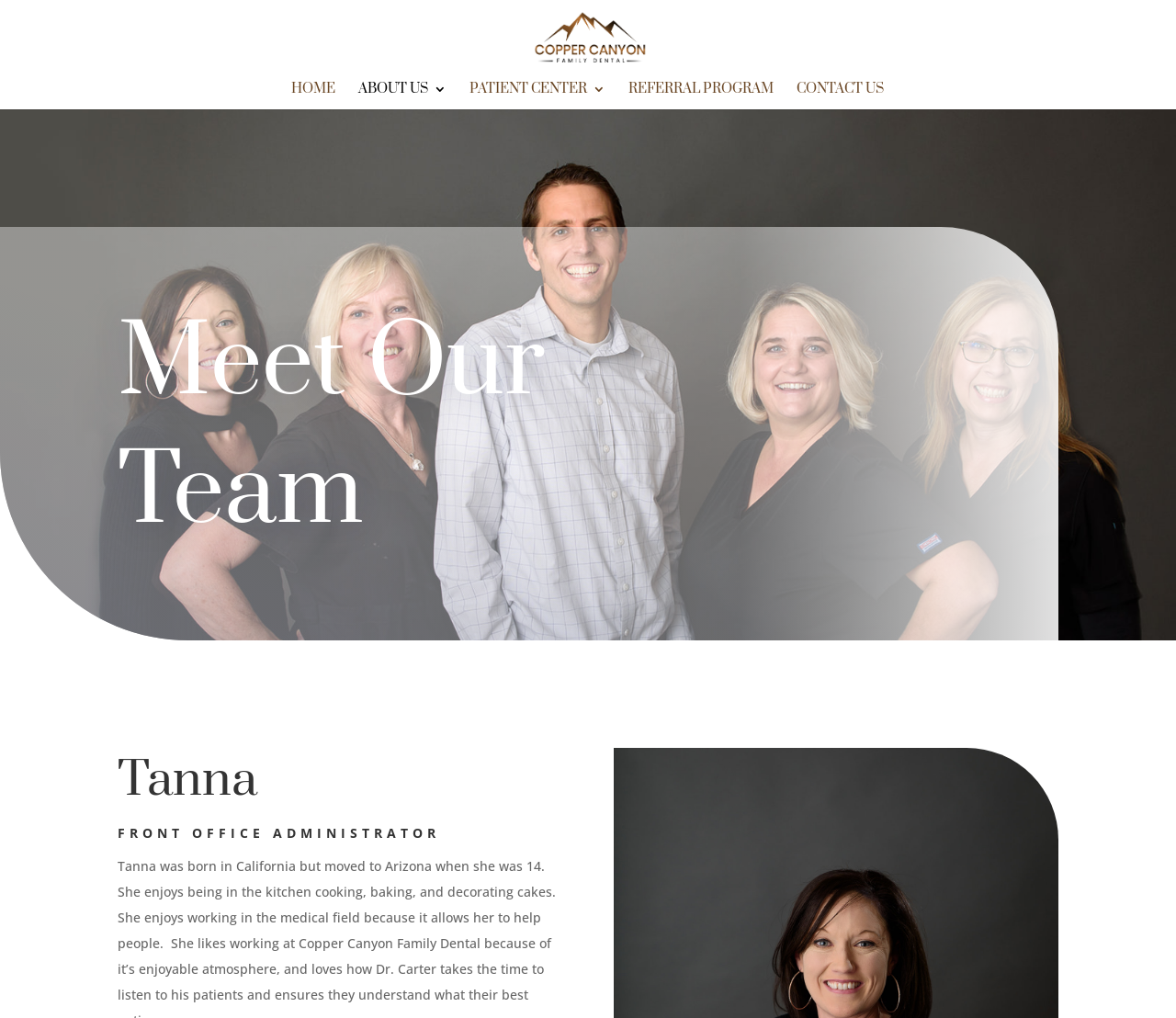Determine the bounding box for the UI element as described: "Contact Us". The coordinates should be represented as four float numbers between 0 and 1, formatted as [left, top, right, bottom].

[0.677, 0.081, 0.751, 0.107]